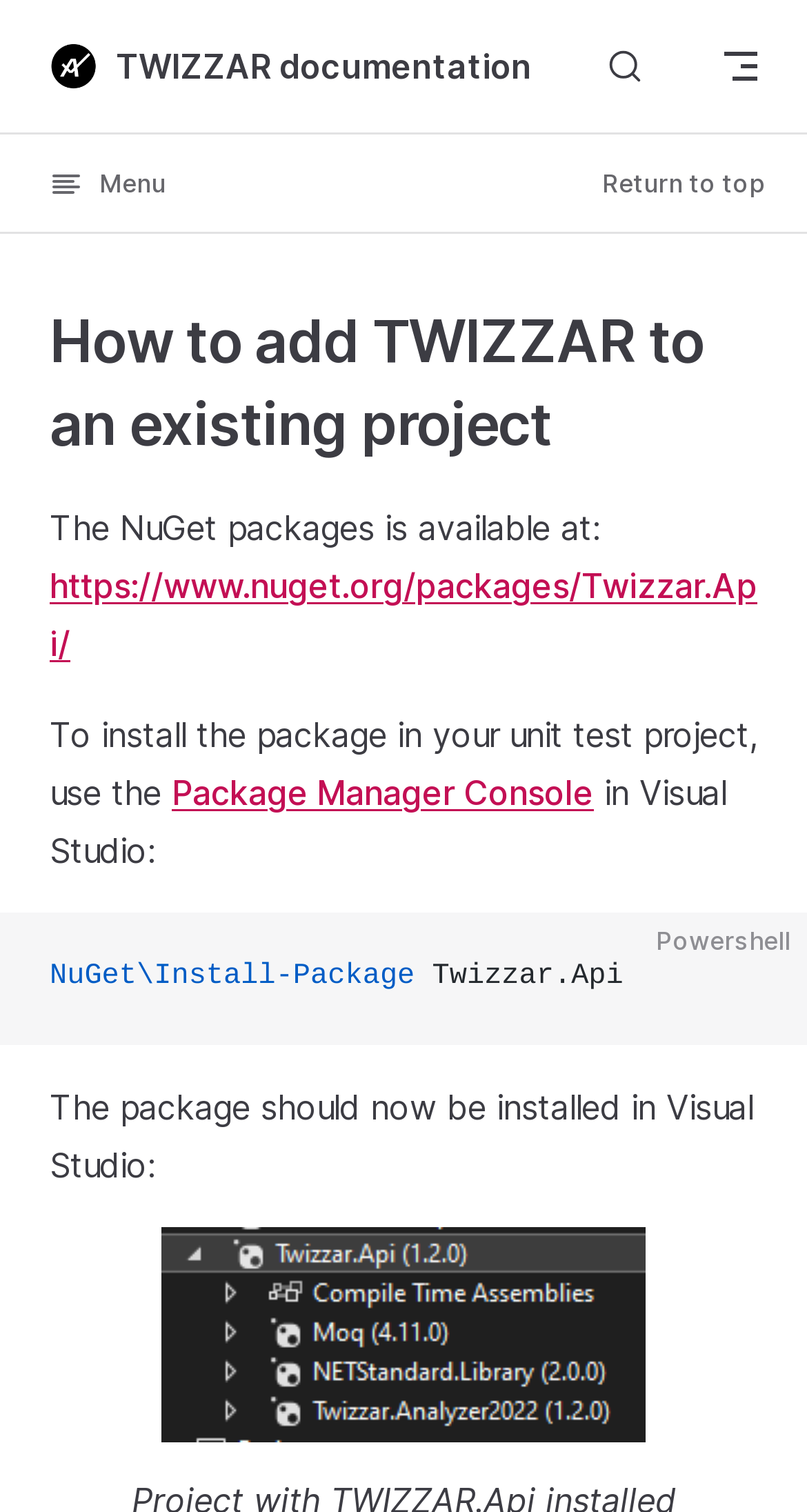Please identify the primary heading on the webpage and return its text.

How to add TWIZZAR to an existing project
​